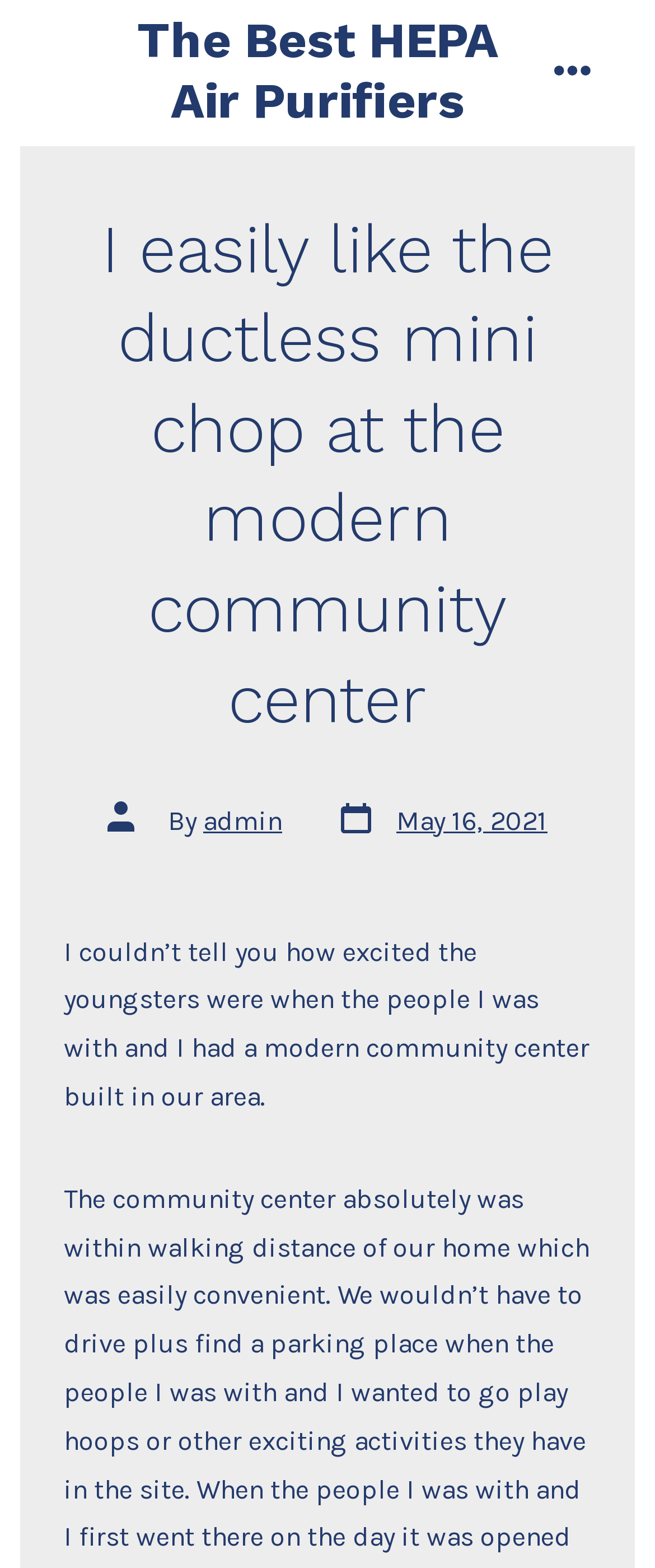Give a comprehensive overview of the webpage, including key elements.

The webpage appears to be an article page, with the title "I easily like the ductless mini chop at the modern community center" prominently displayed at the top. Below the title, there is a header section that contains a menu button on the right side, accompanied by a small image. 

On the left side of the header, there is a link to "The Best HEPA Air Purifiers" which is likely the website's title or logo. 

The article's content begins with a brief introduction, stating that the author is excited about a modern community center being built in their area. The text is followed by information about the post's author, including a small image, the text "By", and a link to the author's profile, labeled as "admin". 

Further down, there is a link to the post's date, "May 16, 2021", which is accompanied by a small image and a time element. The rest of the article's content is not summarized in the accessibility tree, but it likely continues below the introductory paragraph.